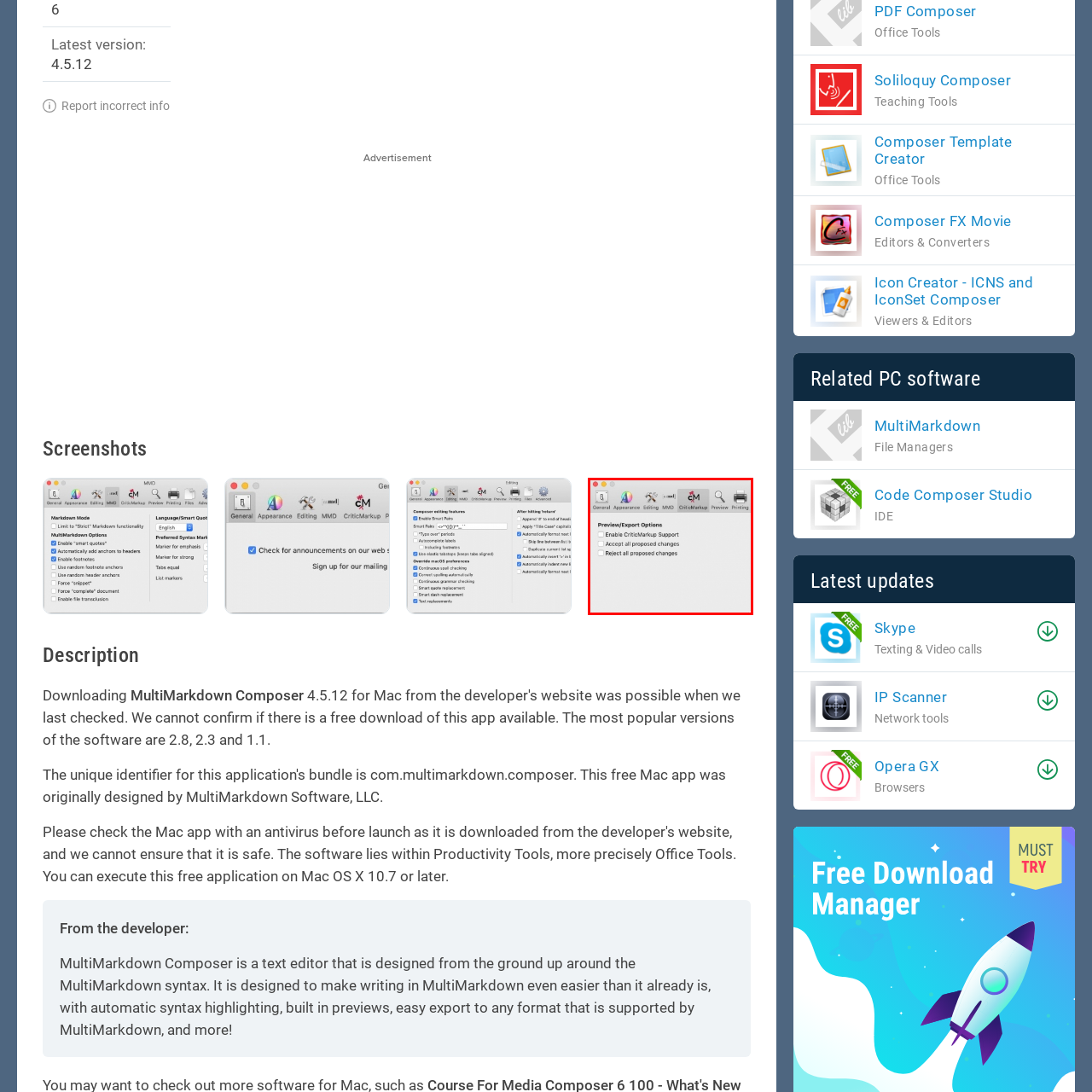Construct a detailed caption for the image enclosed in the red box.

The image depicts a user interface window, specifically a settings or preferences dialog related to a text editing application. It features multiple tabs at the top labeled "General," "Appearance," "Editing," "MMD," "CriticMarkup," "Preview," and "Printing," which indicate various configurable options for the software. 

The main body of the interface presents a section titled "Preview/Export Options." Within this section, there are checkbox options that allow users to enable CriticMarkup support, as well as to accept or reject all proposed changes. The checkboxes are currently unselected, suggesting that these features are not activated. This interface helps users manage their text editing preferences efficiently, particularly in the context of collaboration and version control.